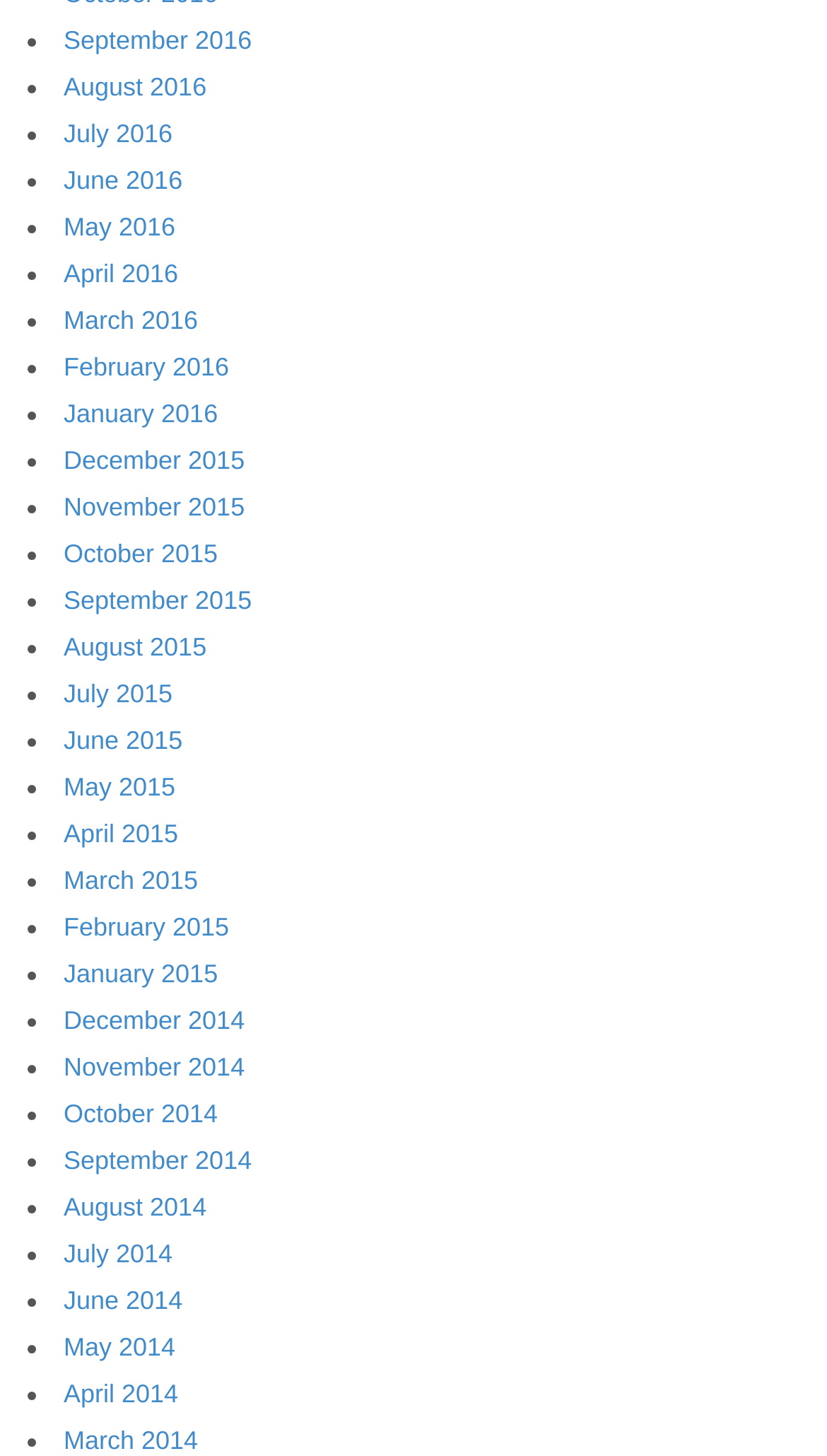Please specify the bounding box coordinates of the clickable section necessary to execute the following command: "View March 2014".

[0.077, 0.979, 0.239, 0.999]